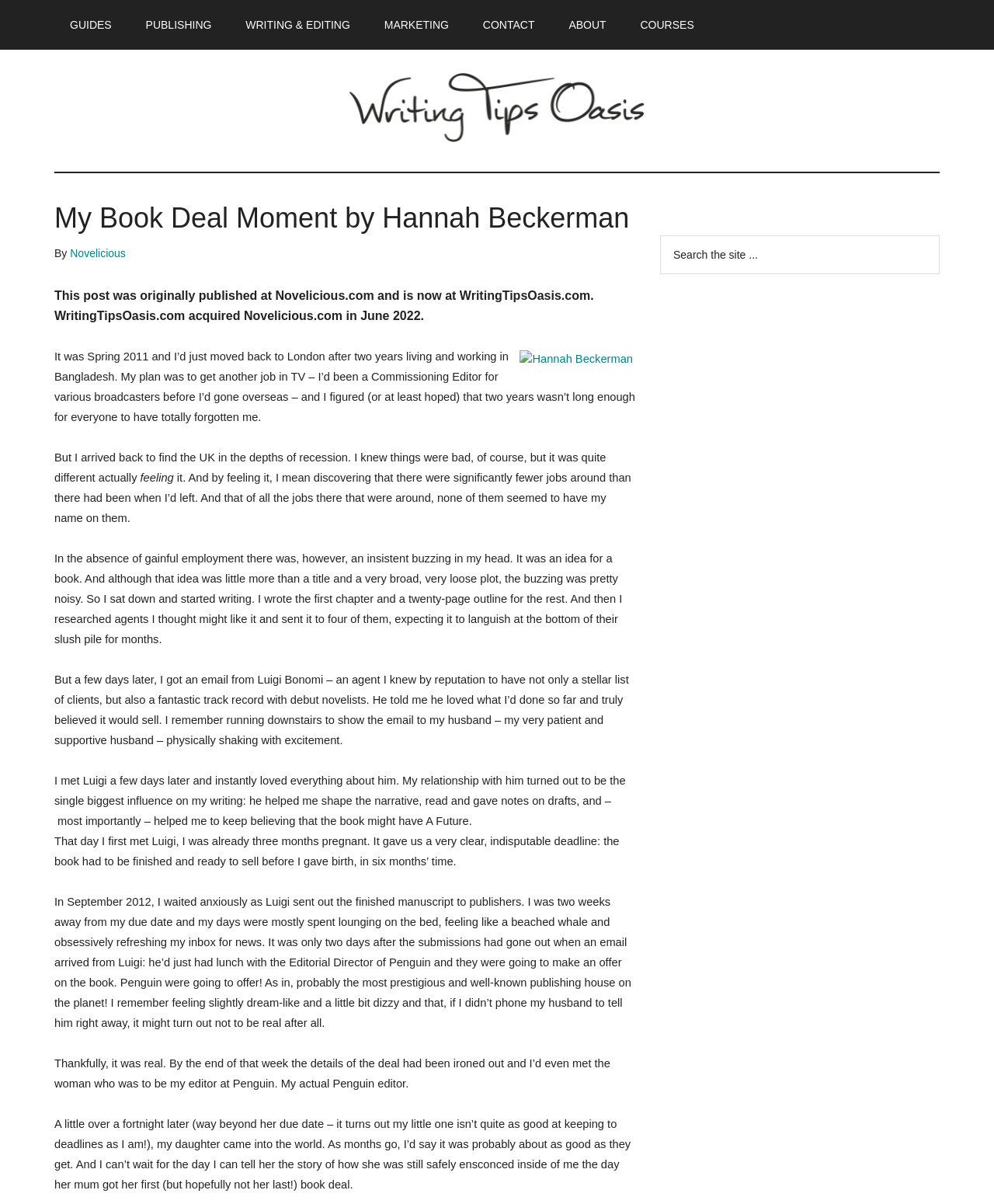Provide your answer in one word or a succinct phrase for the question: 
What is the relationship between the author and Luigi?

agent and client